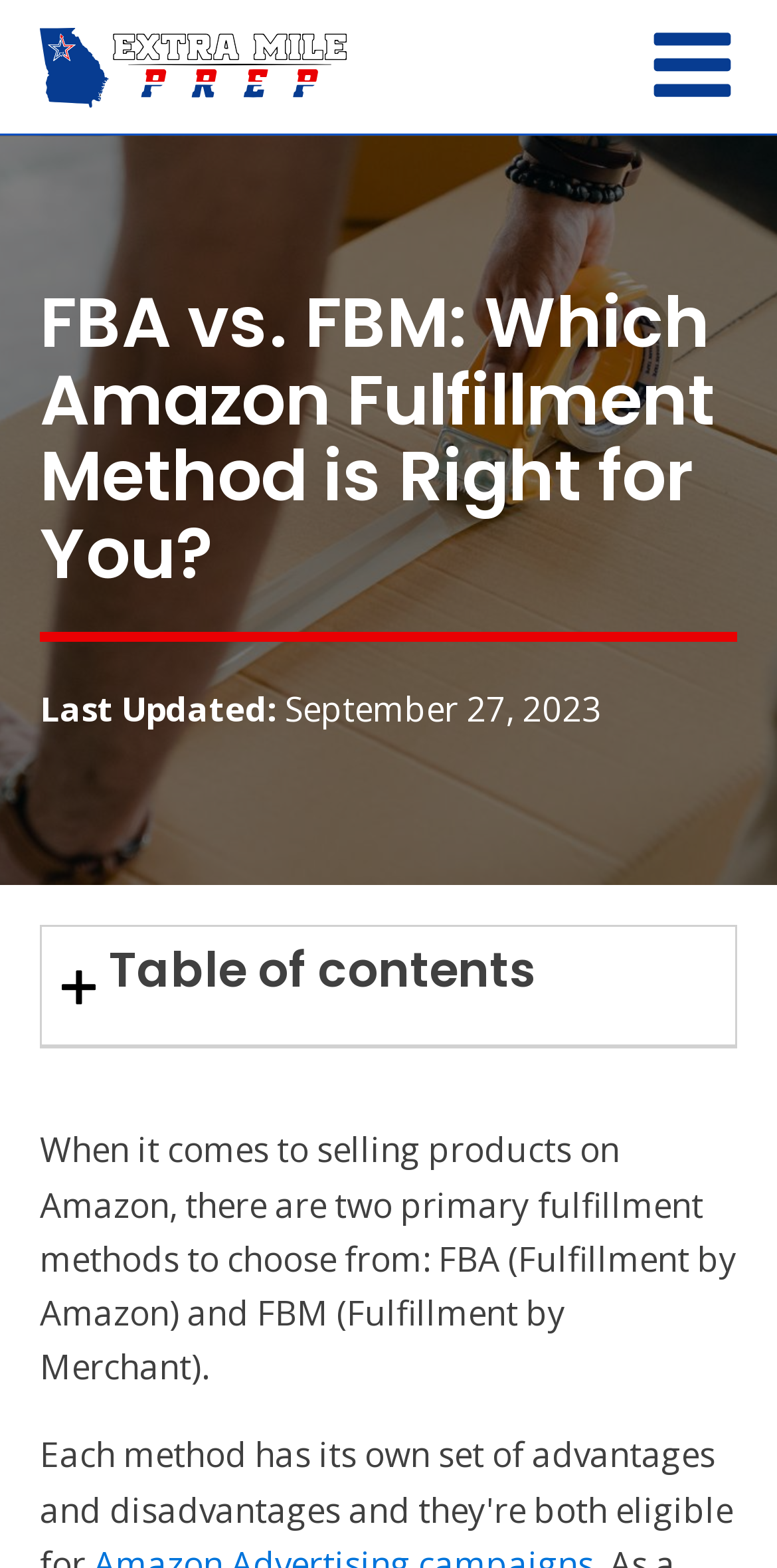Using a single word or phrase, answer the following question: 
What is the date of the last update?

September 27, 2023